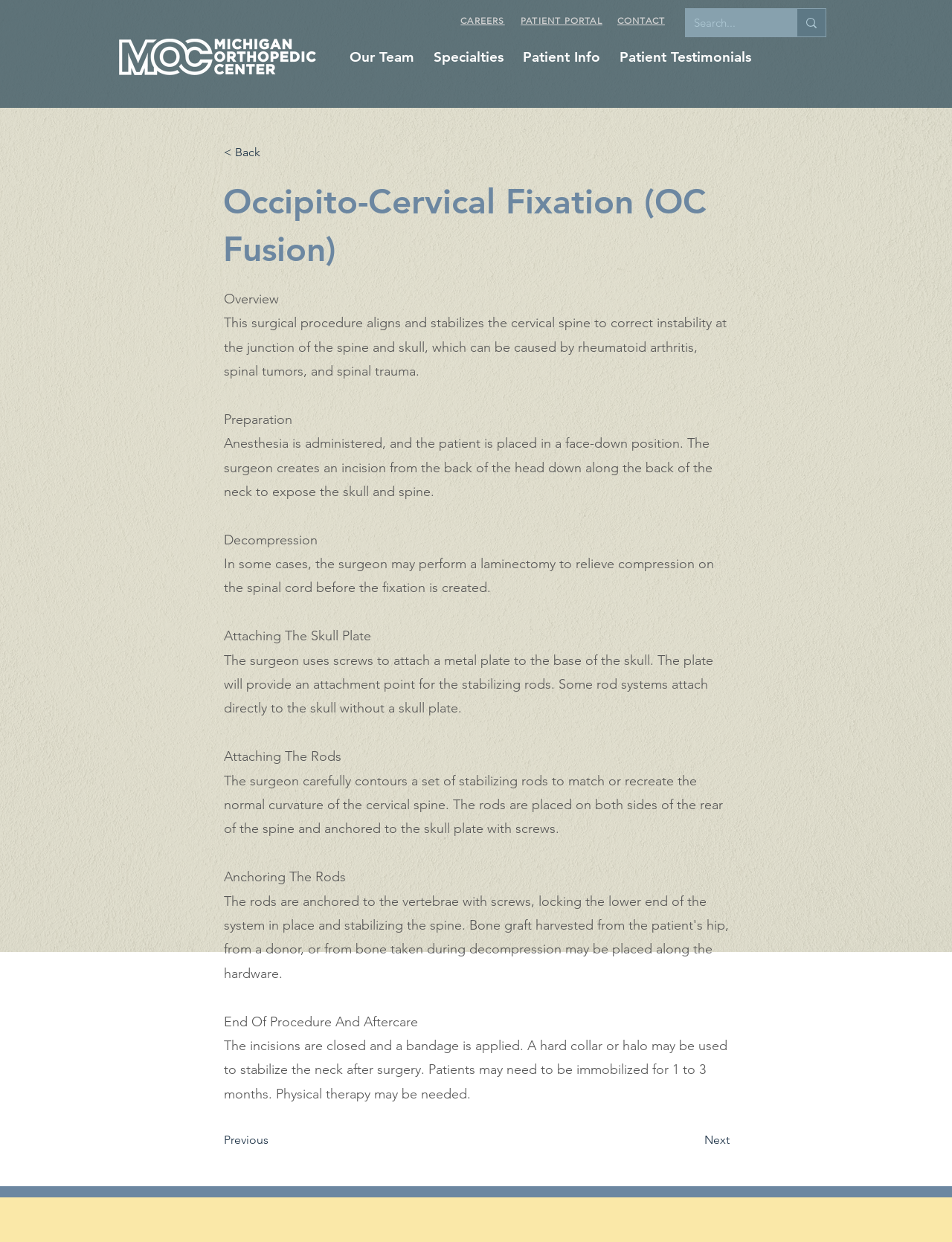Provide the bounding box coordinates for the area that should be clicked to complete the instruction: "Go to CAREERS page".

[0.452, 0.004, 0.562, 0.028]